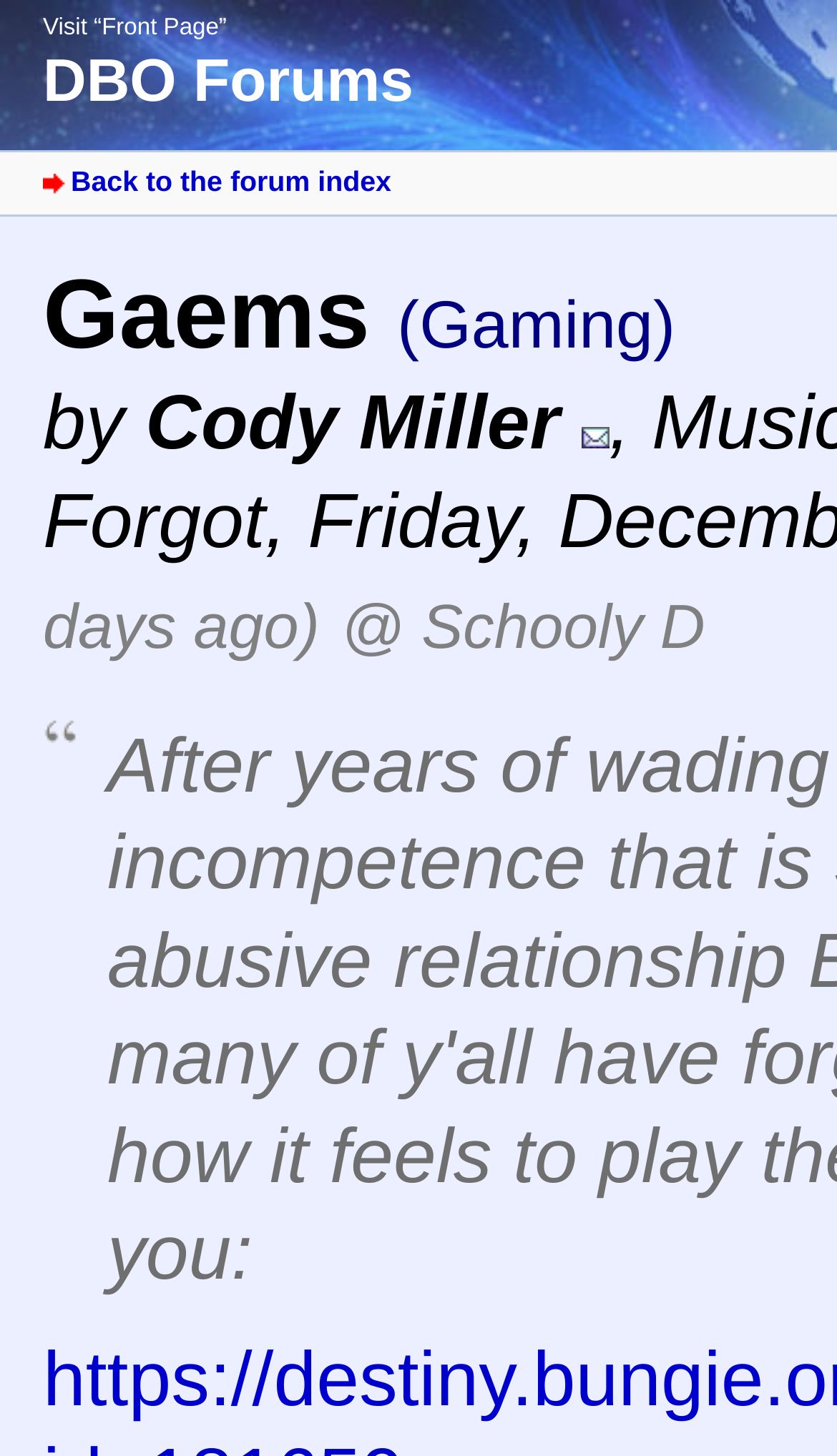From the screenshot, find the bounding box of the UI element matching this description: "DBO Forums". Supply the bounding box coordinates in the form [left, top, right, bottom], each a float between 0 and 1.

[0.051, 0.033, 0.494, 0.079]